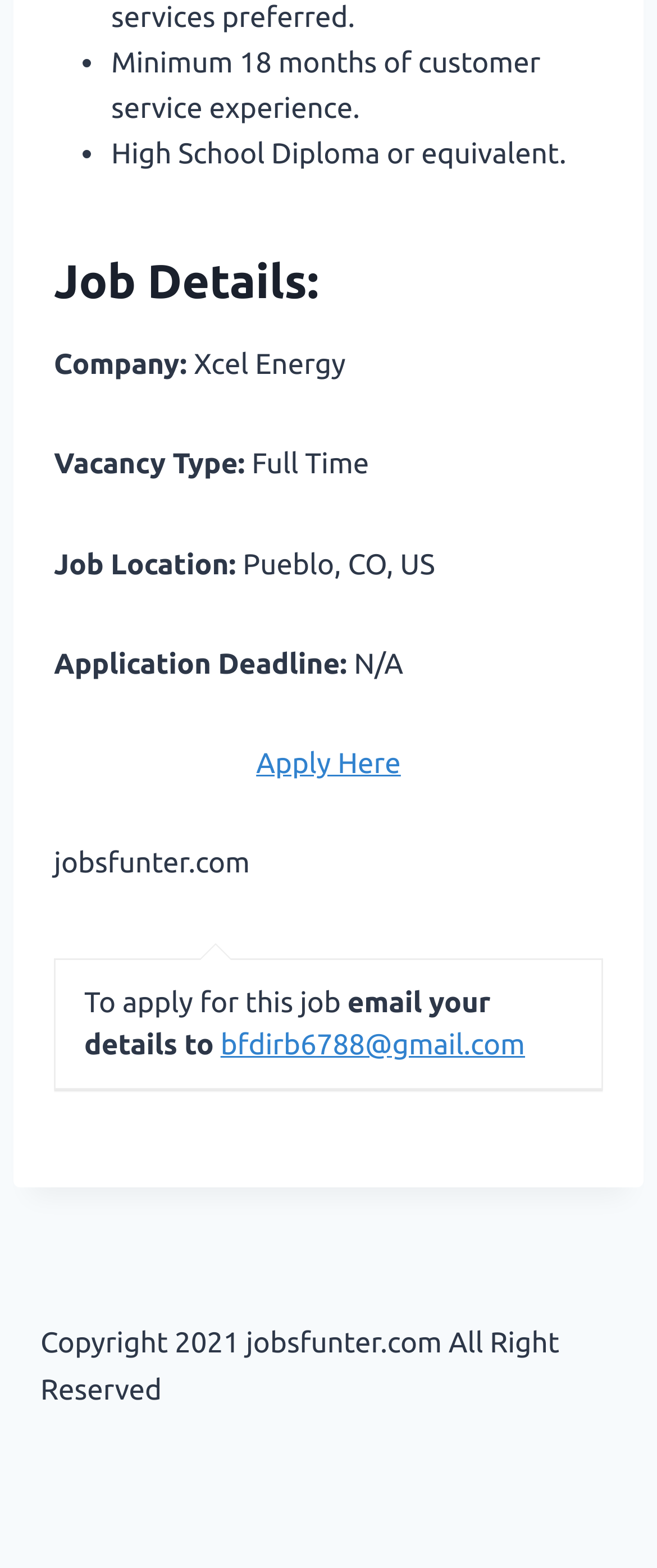Find and provide the bounding box coordinates for the UI element described with: "Apply Here".

[0.39, 0.477, 0.61, 0.497]